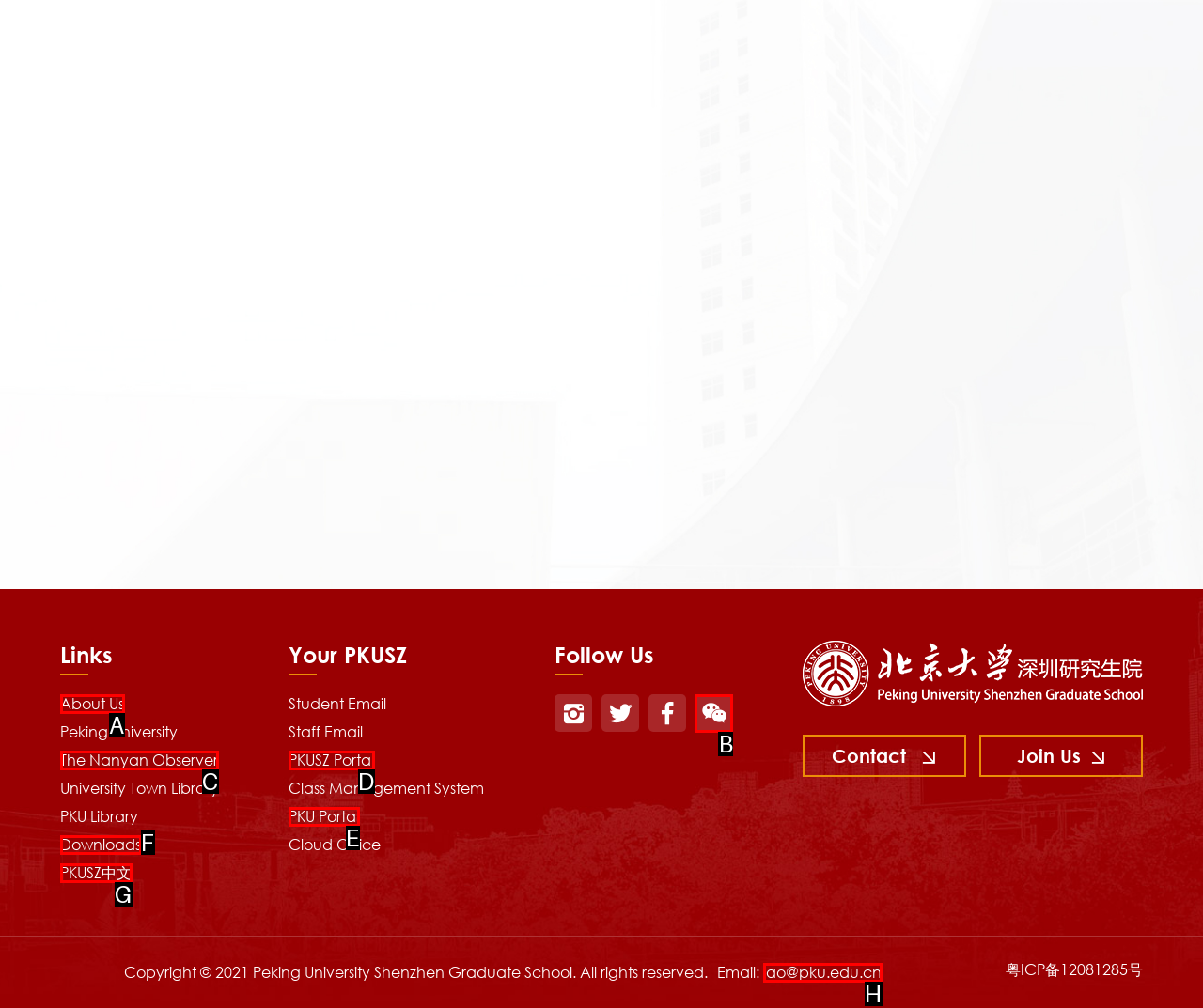Using the description: What does COY stand for?, find the HTML element that matches it. Answer with the letter of the chosen option.

None